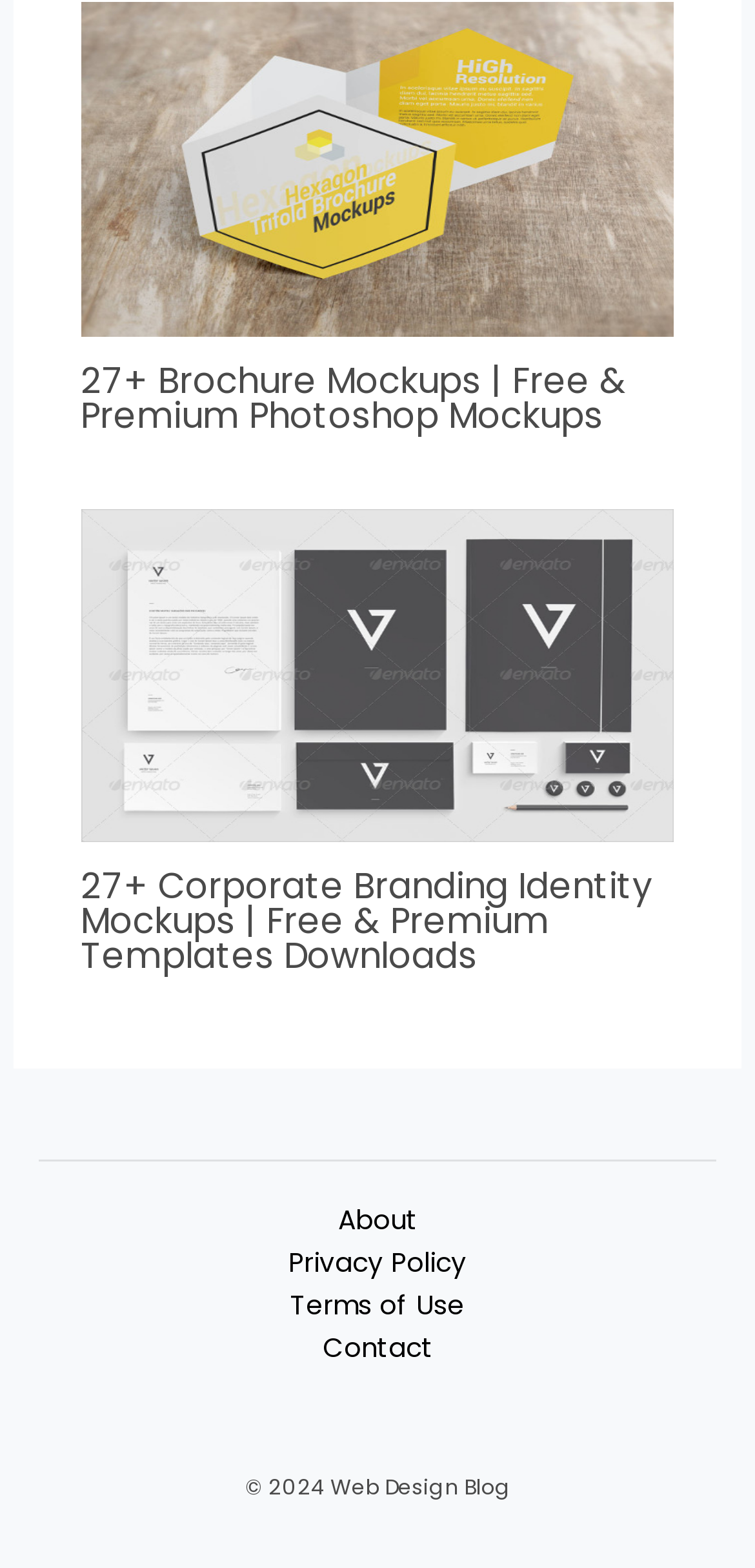Identify the bounding box coordinates for the UI element described as follows: "Terms of Use". Ensure the coordinates are four float numbers between 0 and 1, formatted as [left, top, right, bottom].

[0.364, 0.82, 0.636, 0.847]